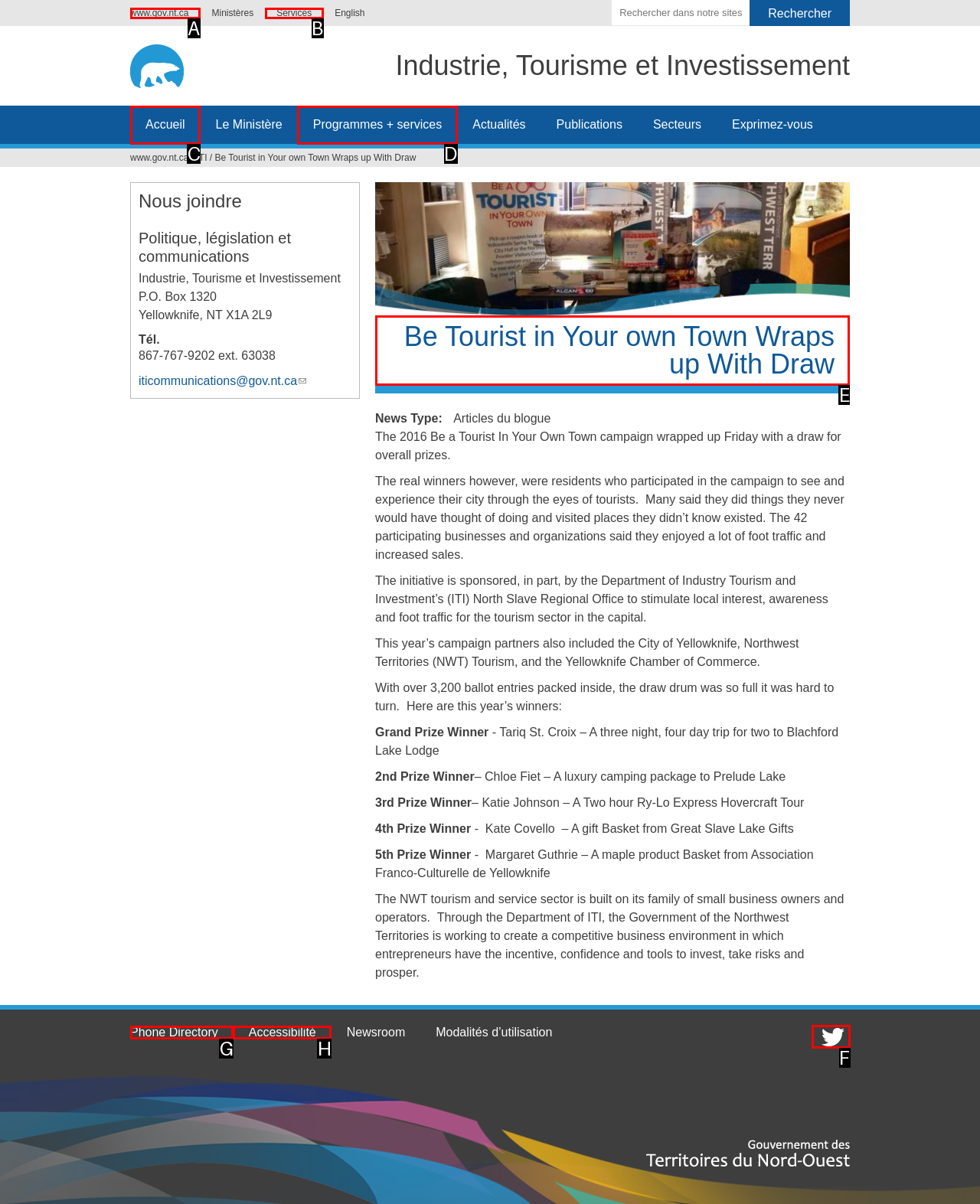Identify the letter of the UI element you should interact with to perform the task: Read the news about Be a Tourist in Your Own Town
Reply with the appropriate letter of the option.

E